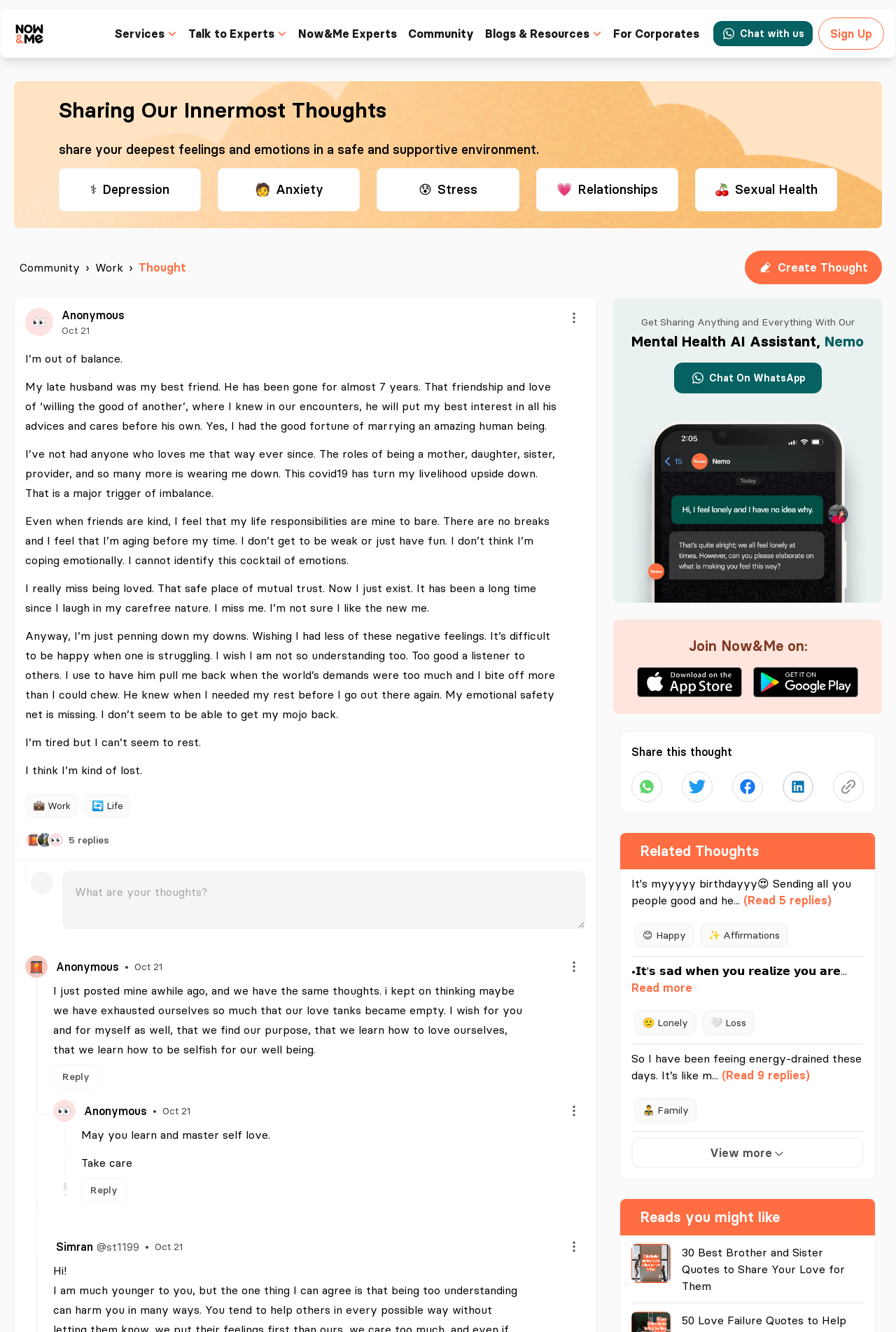Please specify the bounding box coordinates of the clickable region necessary for completing the following instruction: "Click the 'Reply' button". The coordinates must consist of four float numbers between 0 and 1, i.e., [left, top, right, bottom].

[0.059, 0.799, 0.11, 0.817]